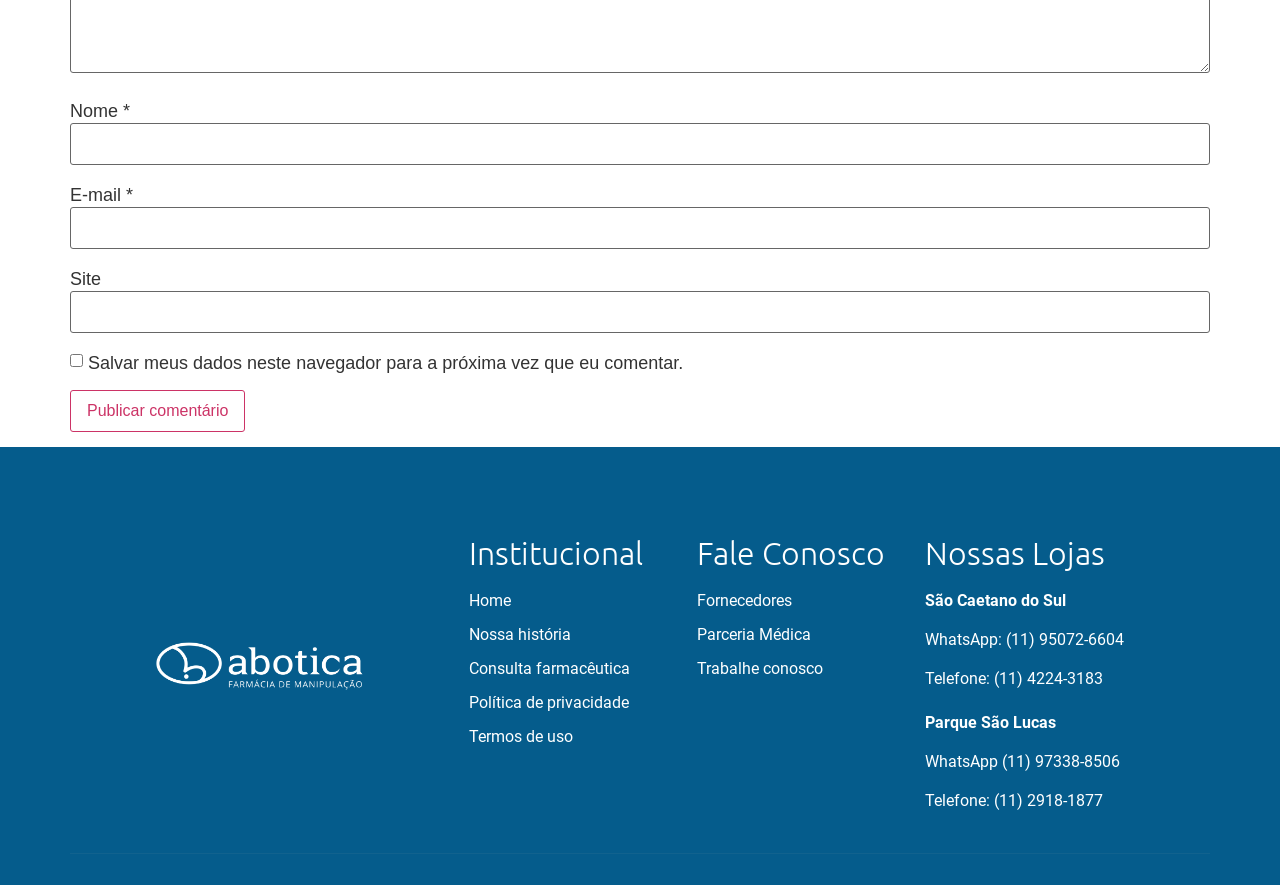How many store locations are listed?
From the image, provide a succinct answer in one word or a short phrase.

2